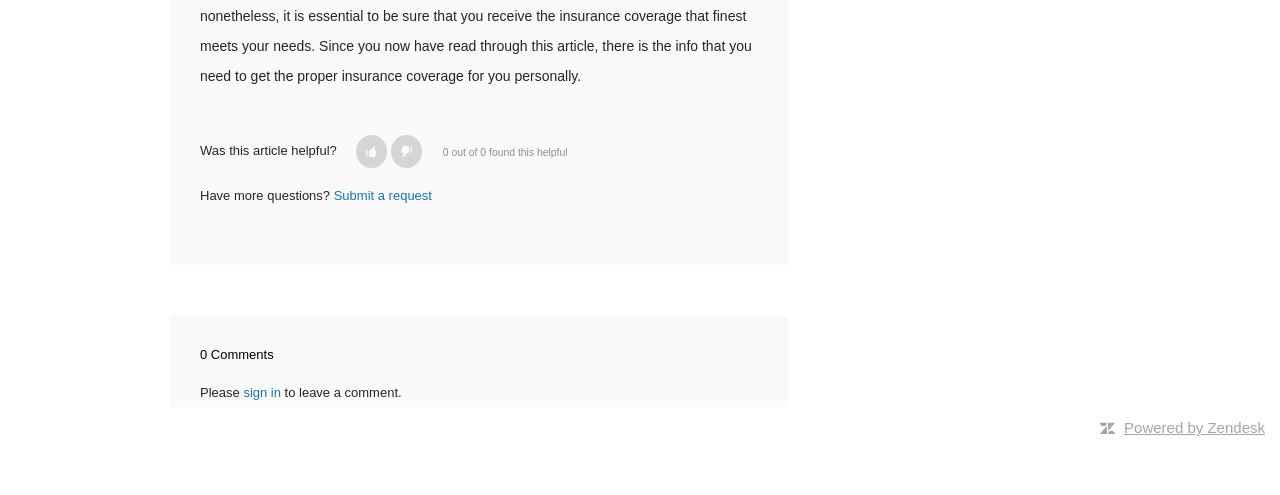What is the purpose of the thumbs up and thumbs down icons?
Answer briefly with a single word or phrase based on the image.

To rate the article